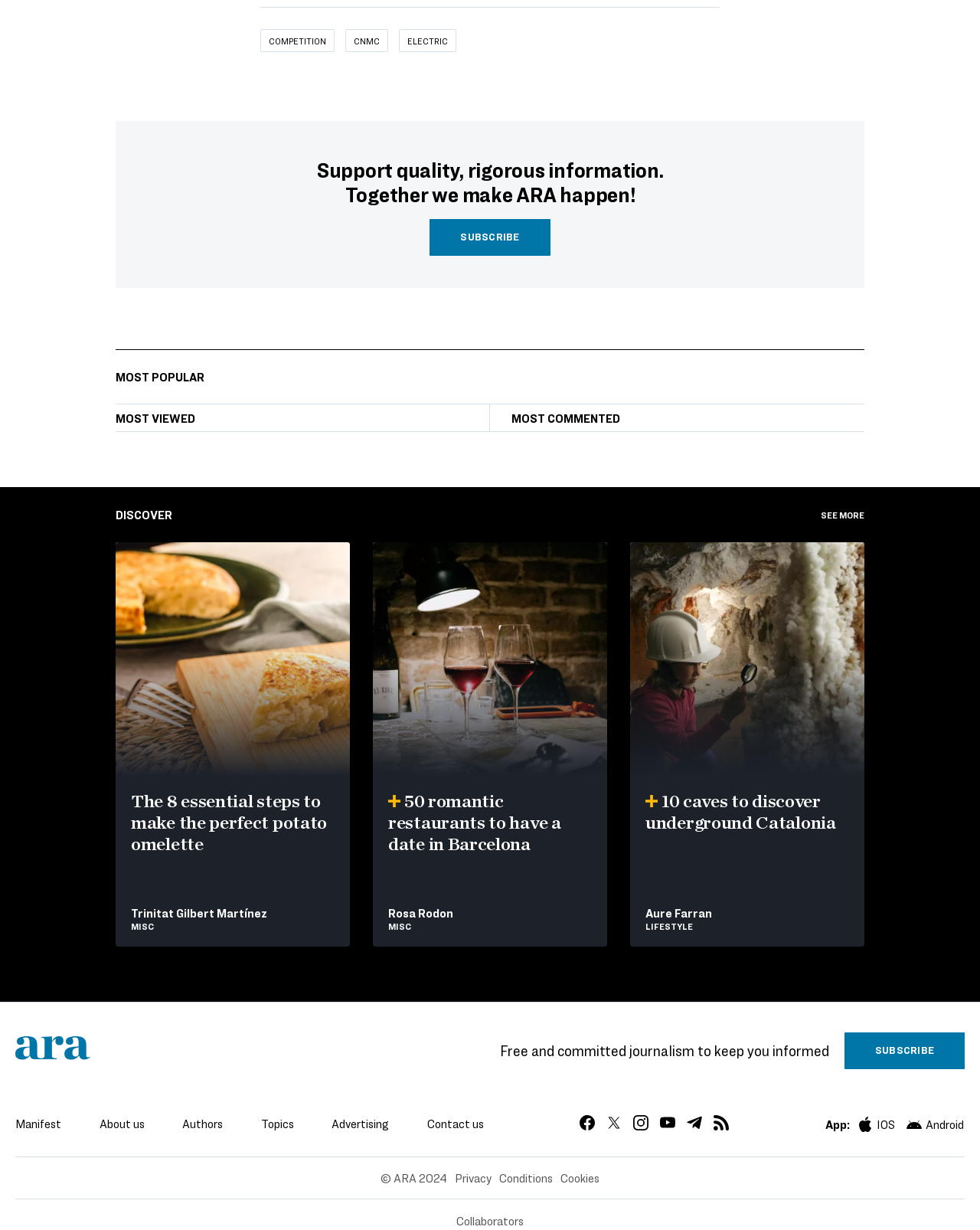Locate the bounding box coordinates of the element you need to click to accomplish the task described by this instruction: "Go to KMWorld".

None